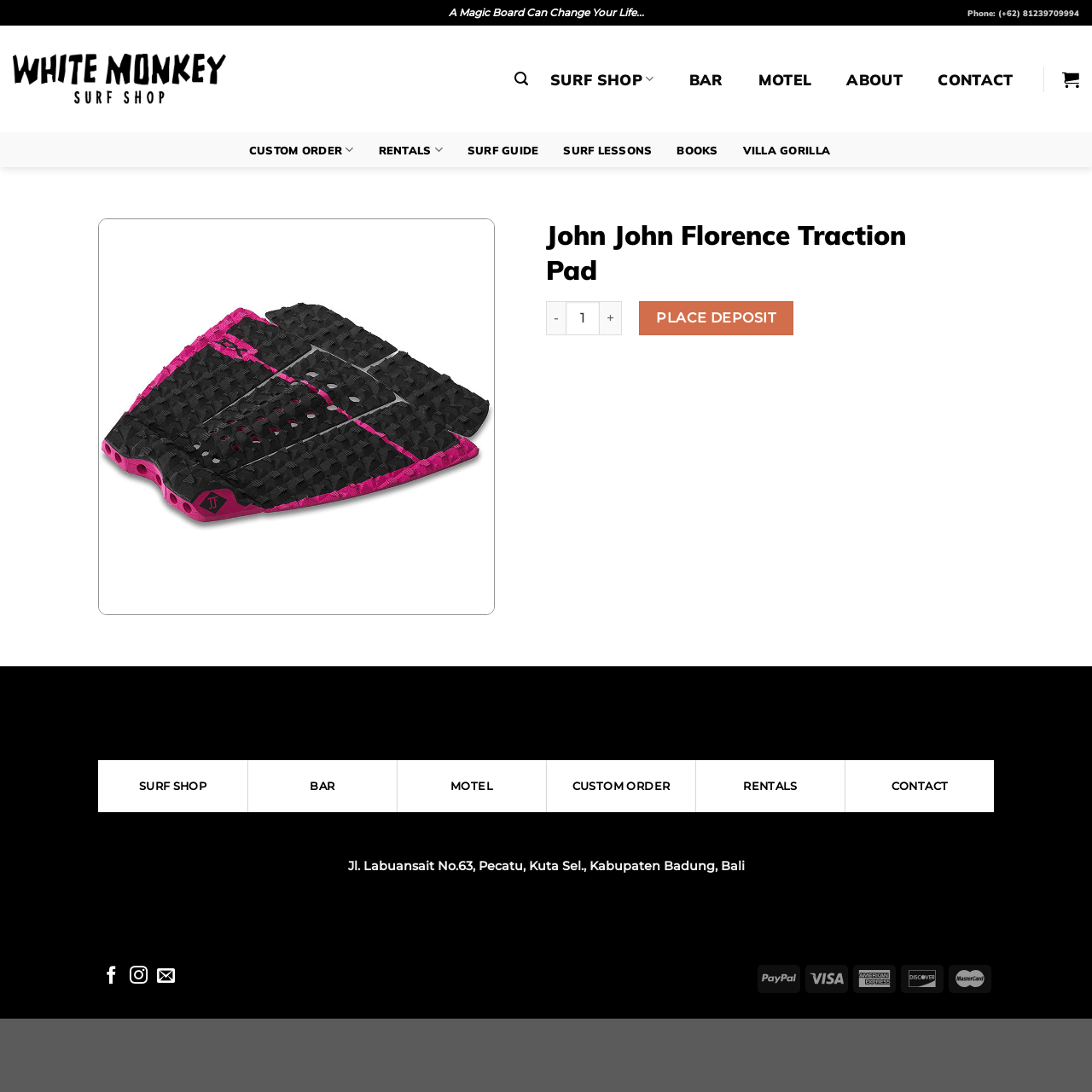Specify the bounding box coordinates of the element's area that should be clicked to execute the given instruction: "Go to top". The coordinates should be four float numbers between 0 and 1, i.e., [left, top, right, bottom].

[0.953, 0.963, 0.983, 0.993]